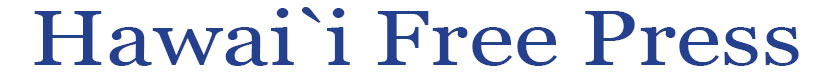Please provide a one-word or phrase answer to the question: 
What type of font is used in the logo?

Bold, elegant